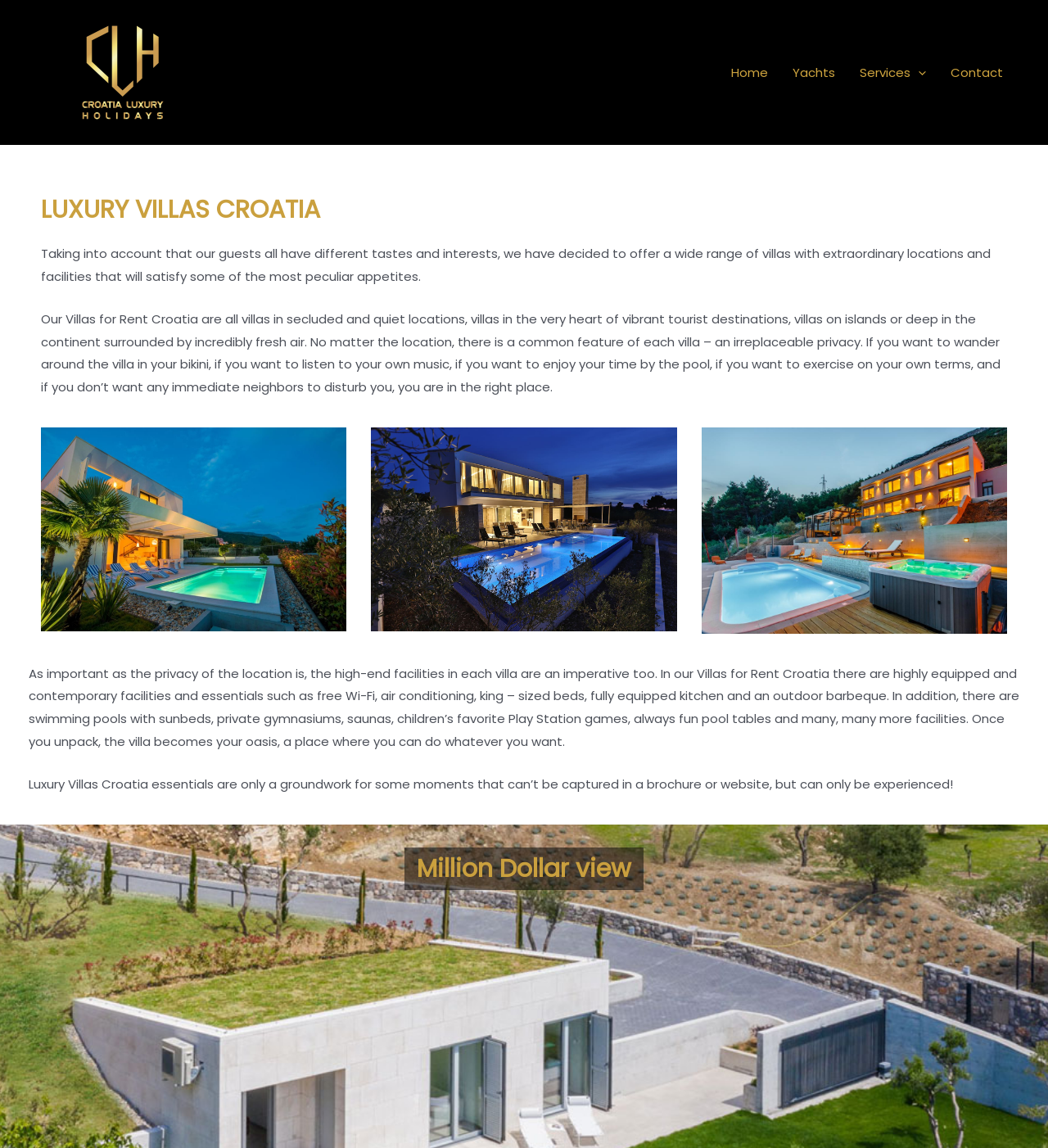Please give a succinct answer using a single word or phrase:
What type of accommodations are offered?

Luxury Villas